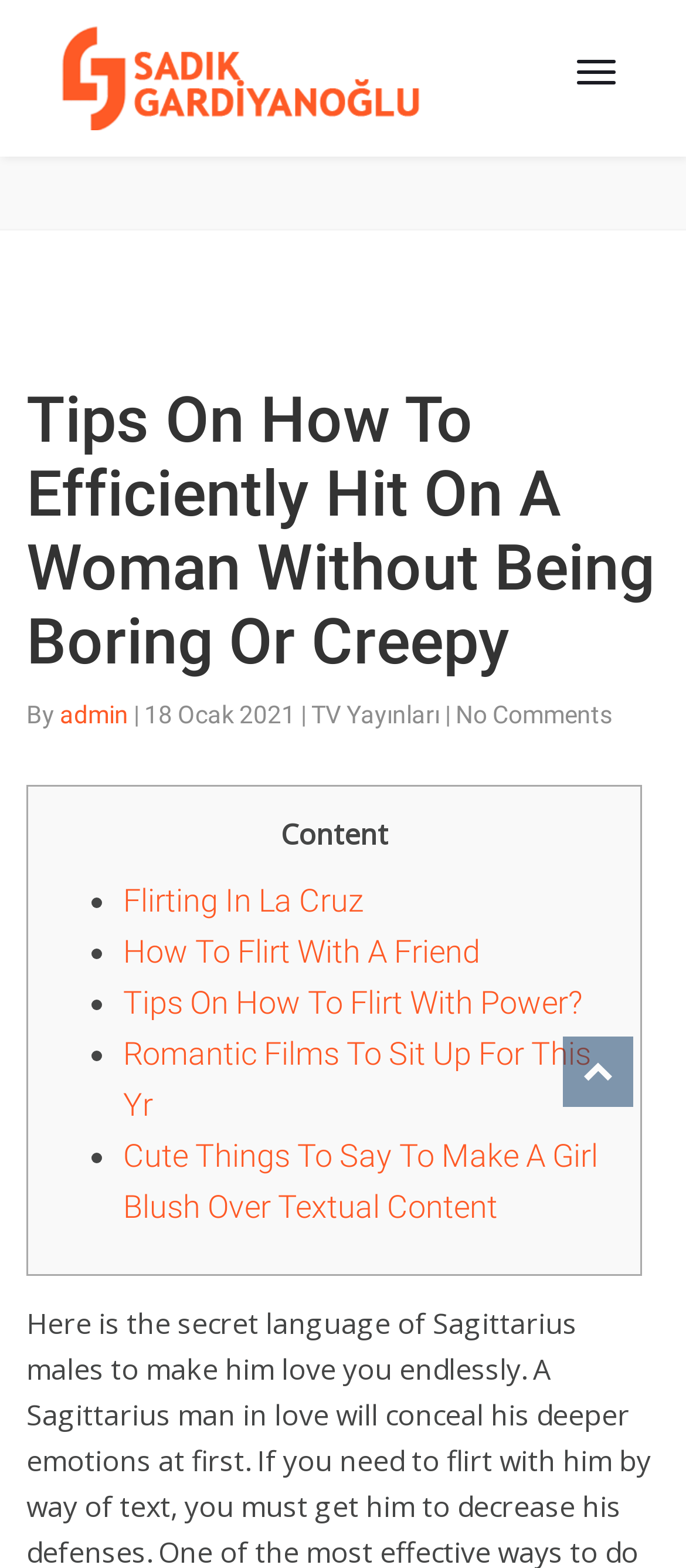Please locate the bounding box coordinates of the element that should be clicked to achieve the given instruction: "Check the romantic films to sit up for this year".

[0.179, 0.66, 0.862, 0.716]